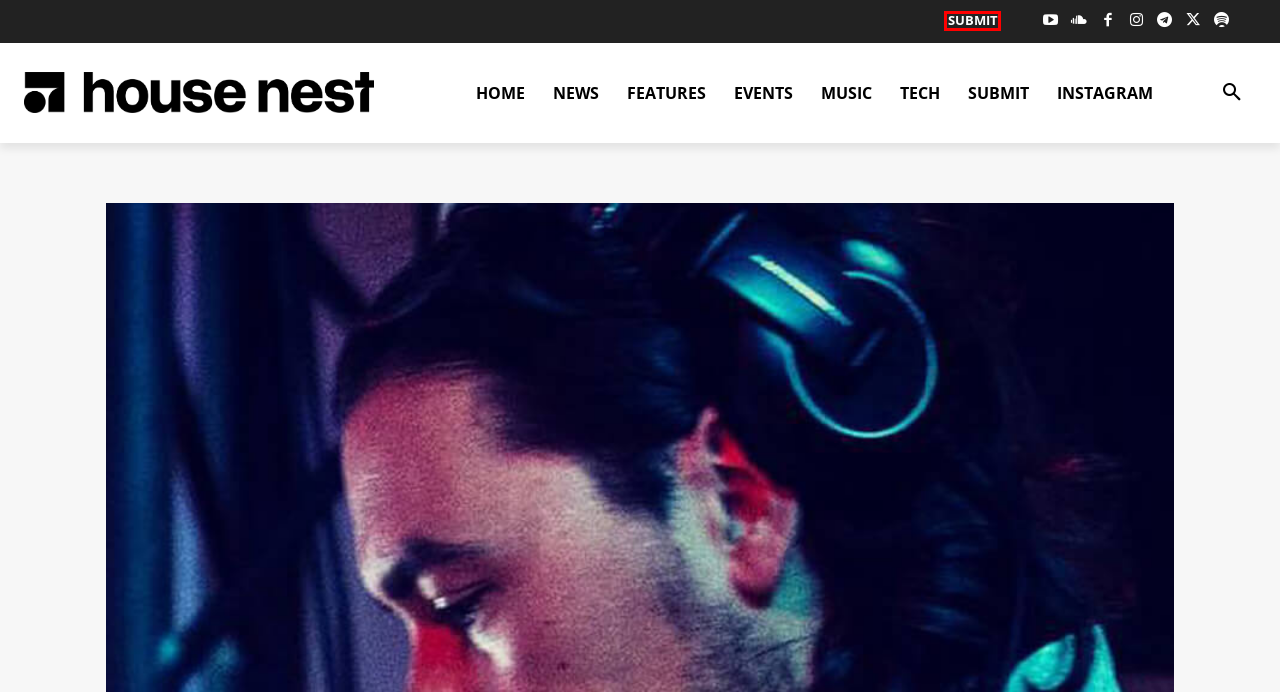With the provided webpage screenshot containing a red bounding box around a UI element, determine which description best matches the new webpage that appears after clicking the selected element. The choices are:
A. Tech | House Nest
B. Submit | House Nest
C. Events | House Nest
D. Features | House Nest
E. Music | House Nest
F. News | House Nest
G. Cookie Policy | House Nest
H. House Nest | Home Of The Best Electronic Dance Music

B